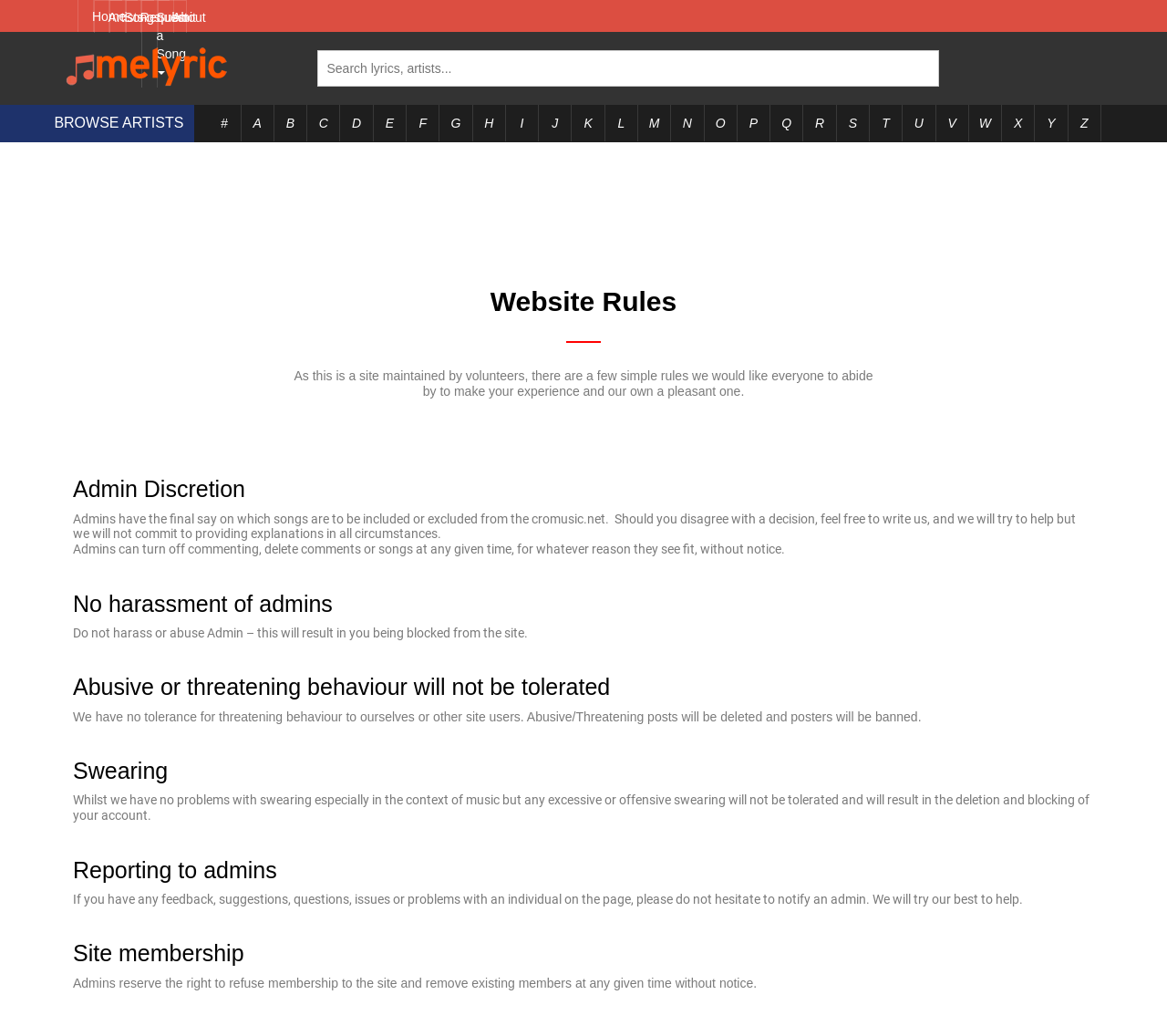What happens if a user harasses an admin?
Respond with a short answer, either a single word or a phrase, based on the image.

They will be blocked from the site